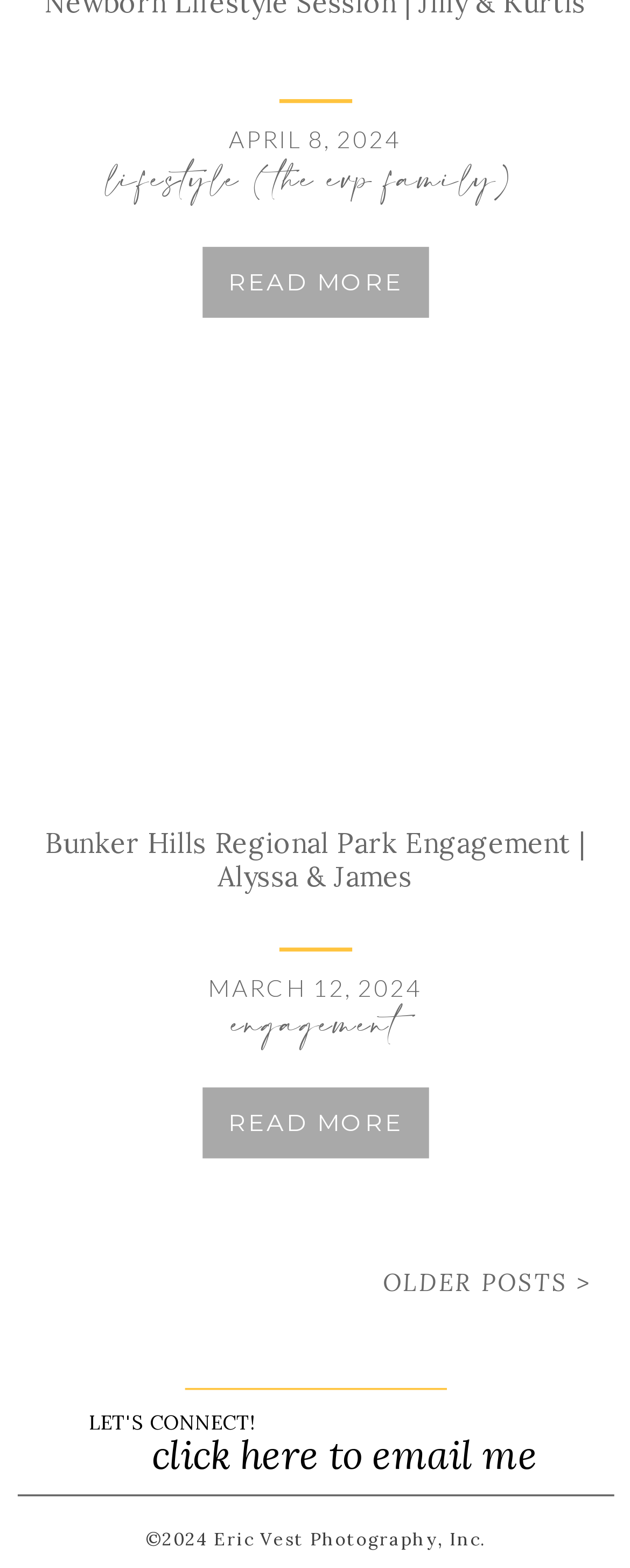Determine the bounding box coordinates for the area that needs to be clicked to fulfill this task: "go to older posts". The coordinates must be given as four float numbers between 0 and 1, i.e., [left, top, right, bottom].

[0.607, 0.808, 0.938, 0.827]